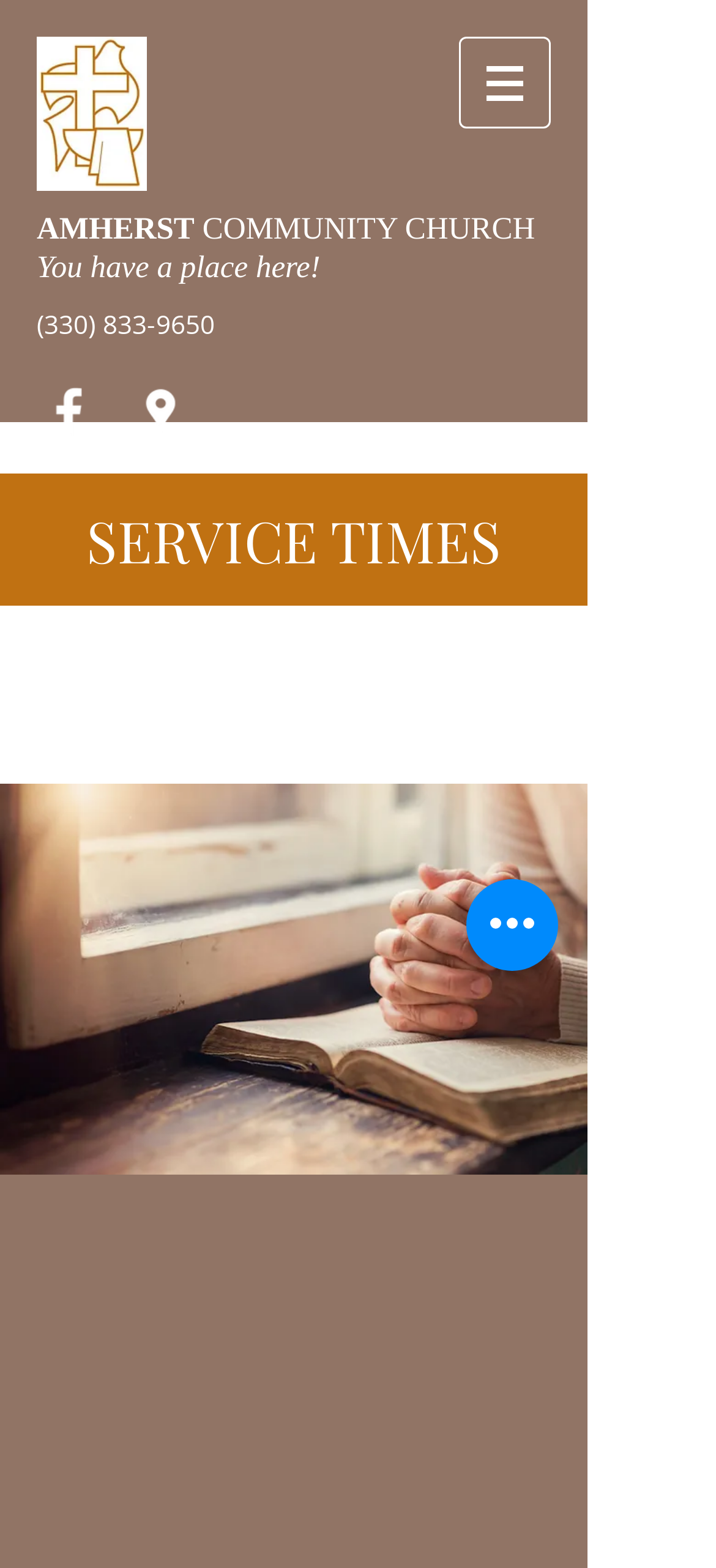Create a detailed summary of the webpage's content and design.

The webpage is titled "Join Us" and features an orange logo outline image at the top left corner. Below the logo, there are two lines of text, "AMHERST" and "COMMUNITY CHURCH", which are positioned side by side. 

Underneath the church name, there is a welcoming message "You have a place here!" followed by a phone number "(330) 833-9650" in a smaller font. 

To the right of the phone number, there is a social bar with two social media links, "Facebook" and "Google Places", each accompanied by its respective icon. 

The main content of the webpage is divided into two sections. The first section is headed by "SERVICE TIMES" and features a large image of a woman with a Bible, taking up most of the width of the page. 

The second section is headed by "ADULT BIBLE FELLOWSHIP" and provides information about the fellowship, stating that it is available both in-person and online at 9:15 am. 

At the top right corner, there is a navigation menu labeled "Site" with a dropdown button. Additionally, there is a "Quick actions" button at the bottom right corner of the page.